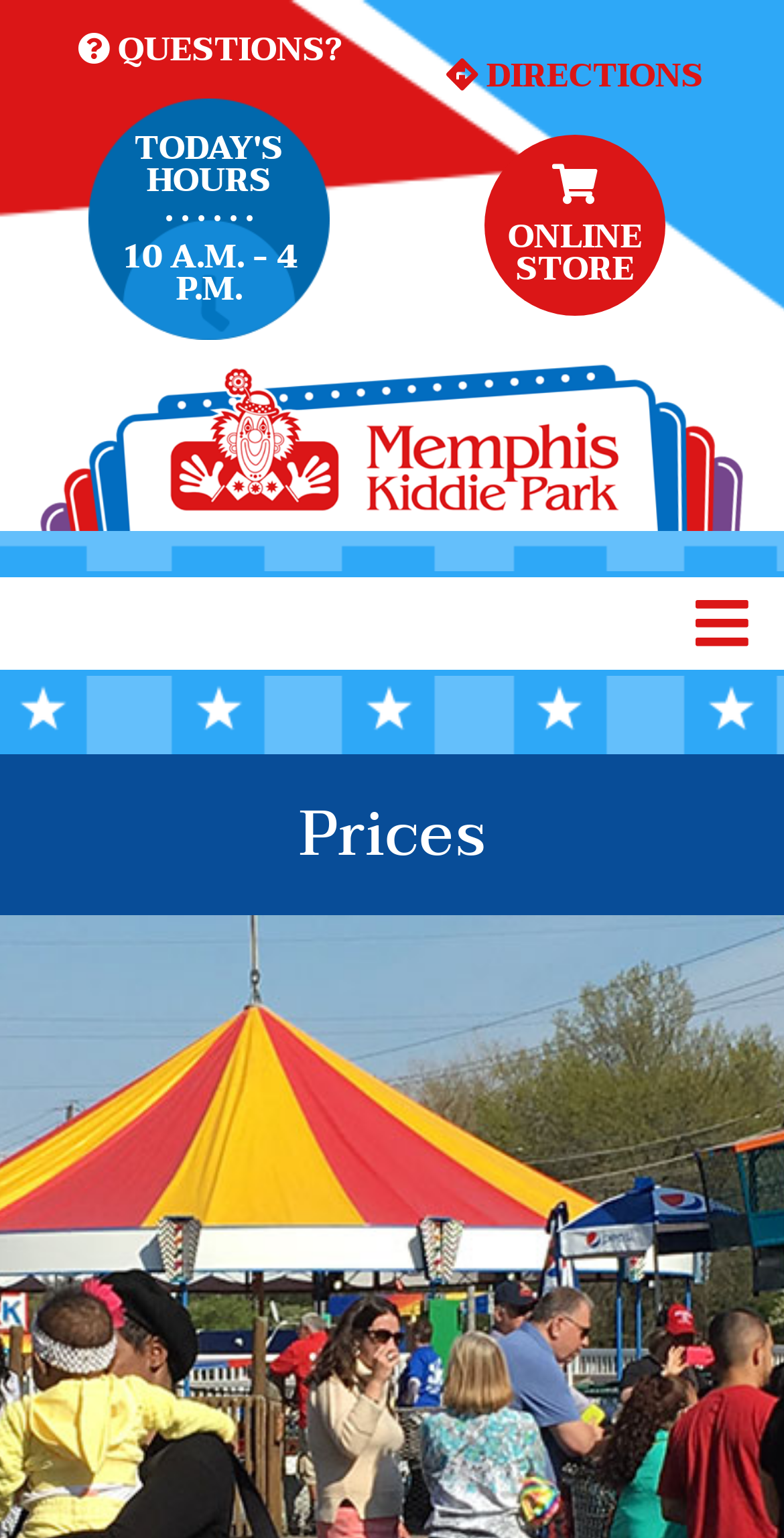How can I get to Memphis Kiddie Park?
Please utilize the information in the image to give a detailed response to the question.

I found the answer by looking at the link element with the text ' DIRECTIONS', which suggests that clicking on it will provide directions to the park.